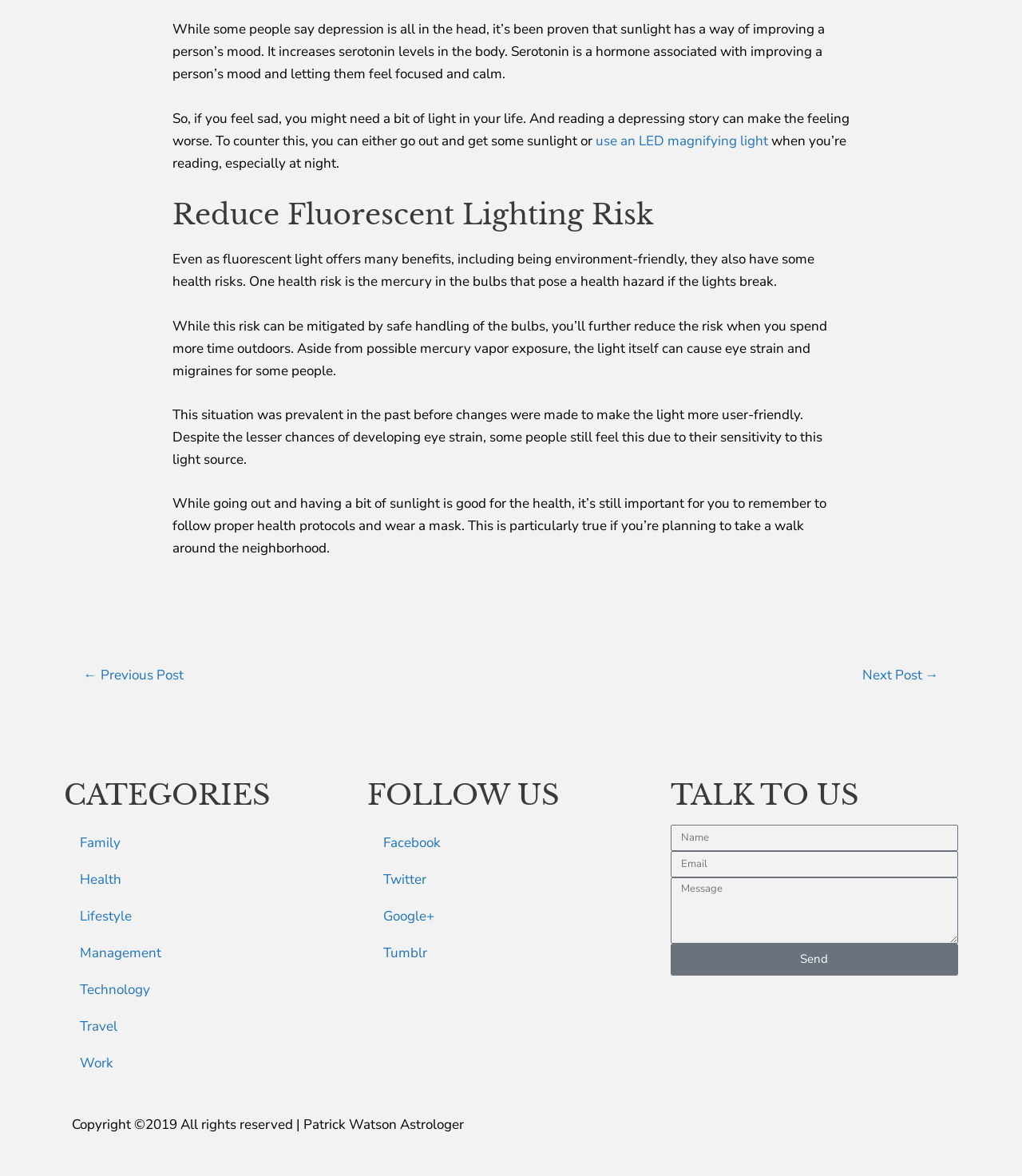Pinpoint the bounding box coordinates of the element that must be clicked to accomplish the following instruction: "click the 'use an LED magnifying light' link". The coordinates should be in the format of four float numbers between 0 and 1, i.e., [left, top, right, bottom].

[0.583, 0.112, 0.751, 0.127]